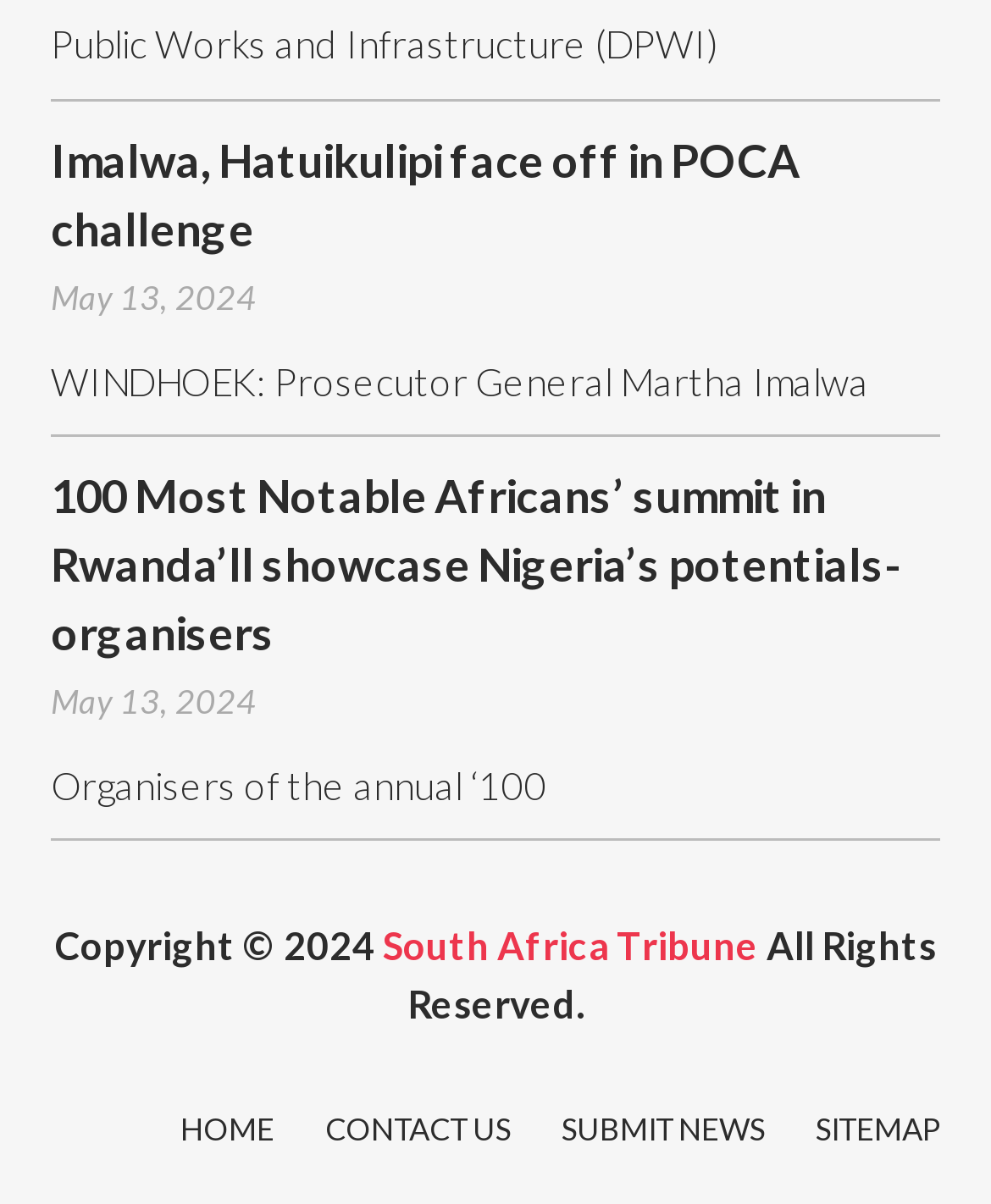Highlight the bounding box of the UI element that corresponds to this description: "South Africa Tribune".

[0.386, 0.767, 0.765, 0.805]